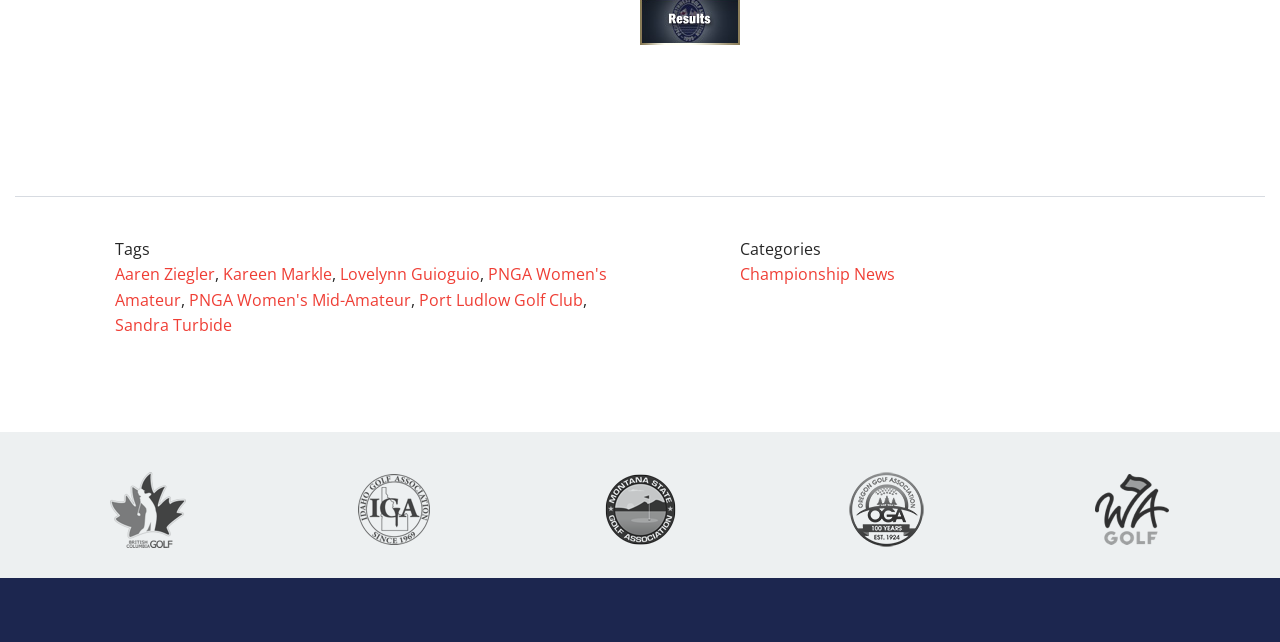What is the purpose of the links in the footer section?
Answer the question with just one word or phrase using the image.

To provide tags or categories